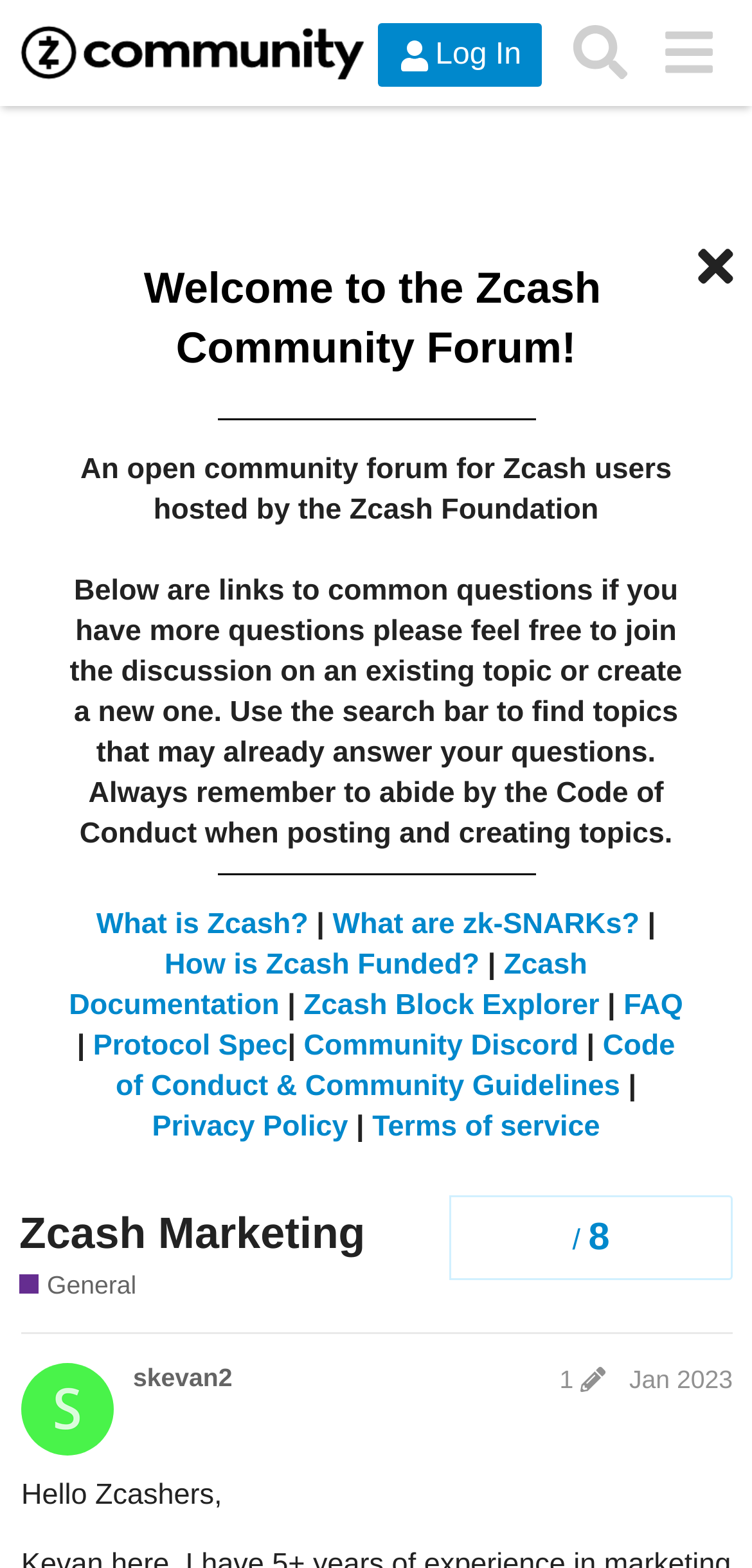Pinpoint the bounding box coordinates of the area that must be clicked to complete this instruction: "Click the 'What is Zcash?' link".

[0.128, 0.579, 0.41, 0.6]